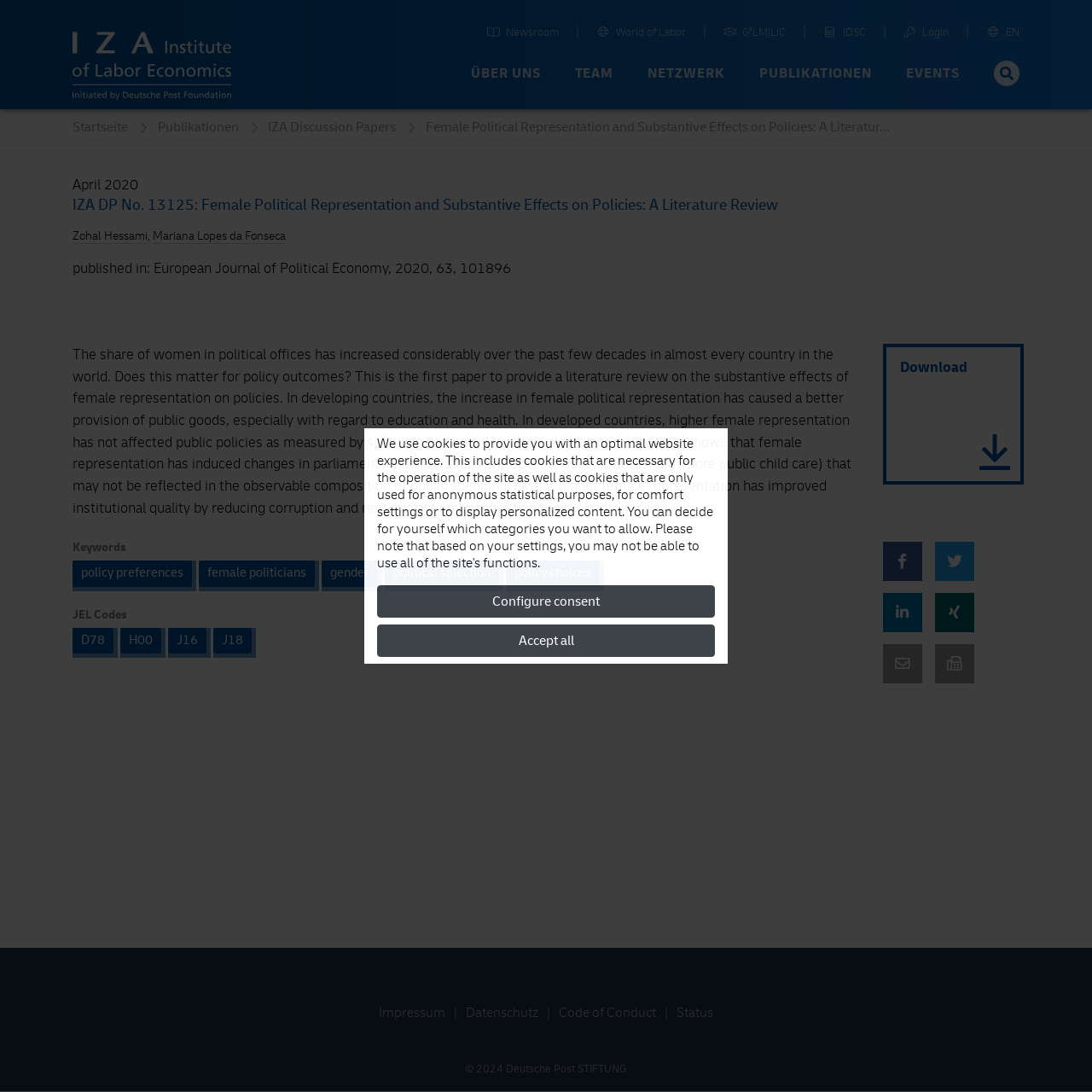Please locate the bounding box coordinates for the element that should be clicked to achieve the following instruction: "Go to Newsroom". Ensure the coordinates are given as four float numbers between 0 and 1, i.e., [left, top, right, bottom].

[0.446, 0.025, 0.512, 0.039]